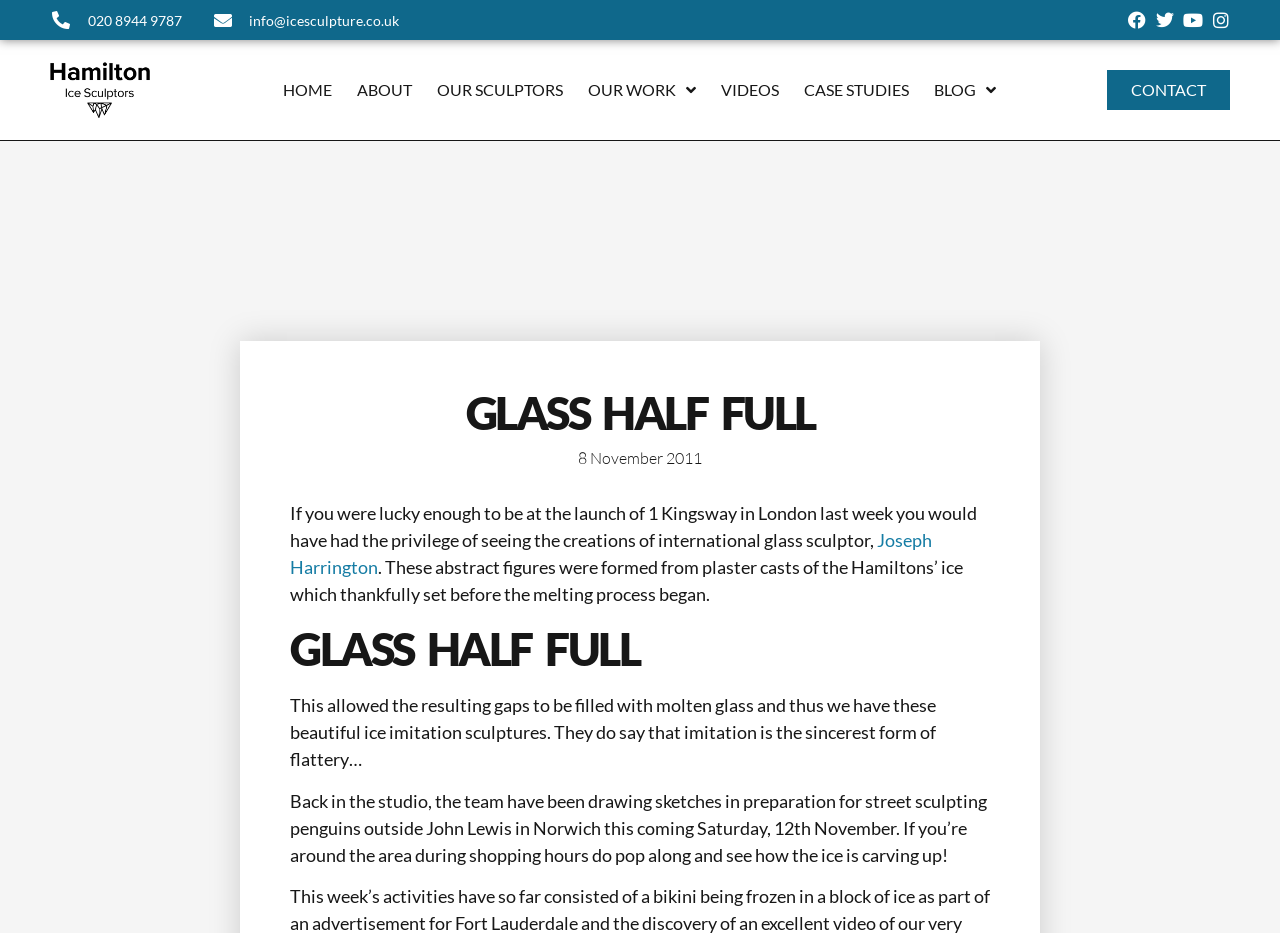Identify the bounding box of the UI component described as: "020 8944 9787".

[0.039, 0.01, 0.142, 0.033]